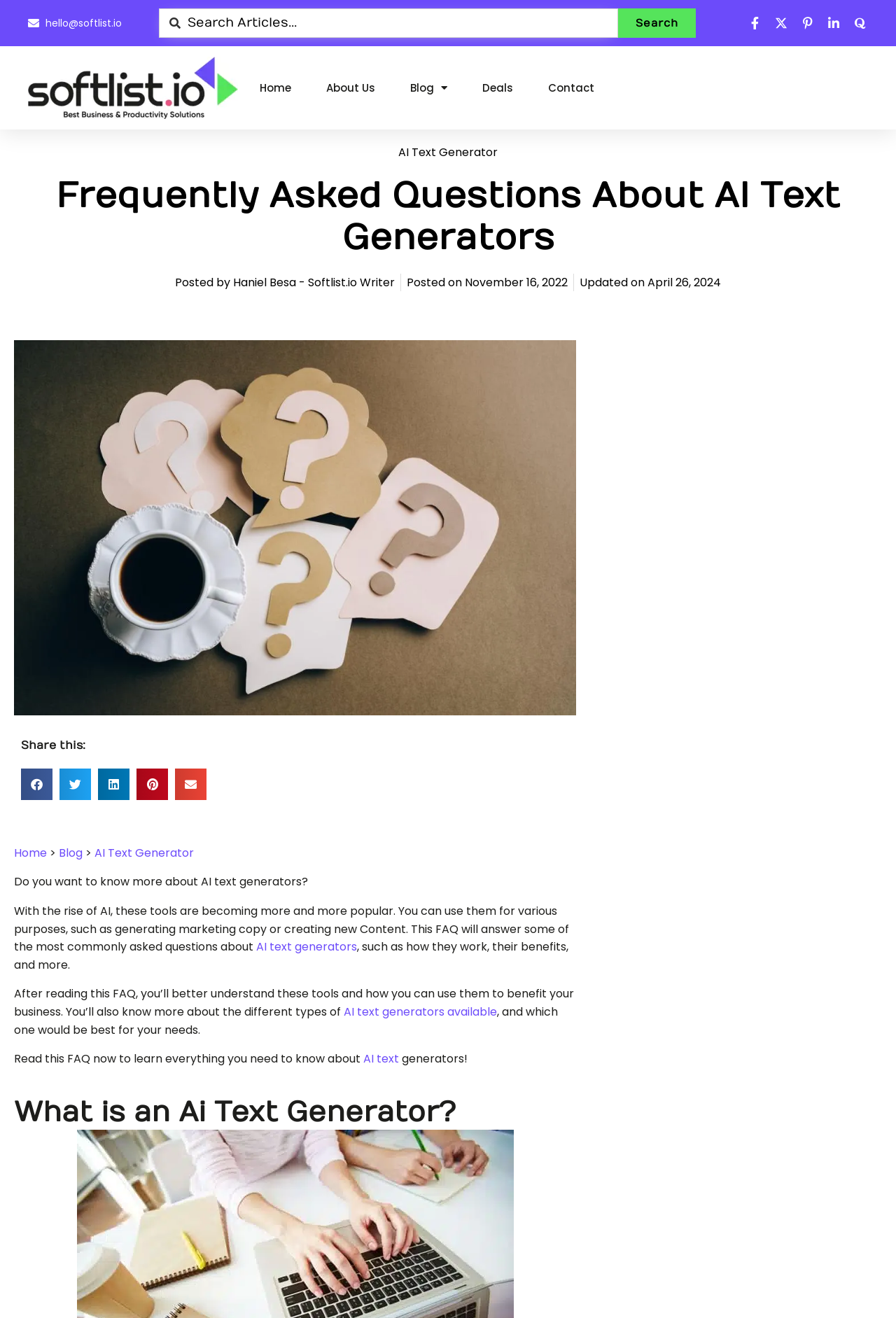Identify the bounding box coordinates for the element you need to click to achieve the following task: "Share on Twitter". Provide the bounding box coordinates as four float numbers between 0 and 1, in the form [left, top, right, bottom].

[0.066, 0.583, 0.102, 0.607]